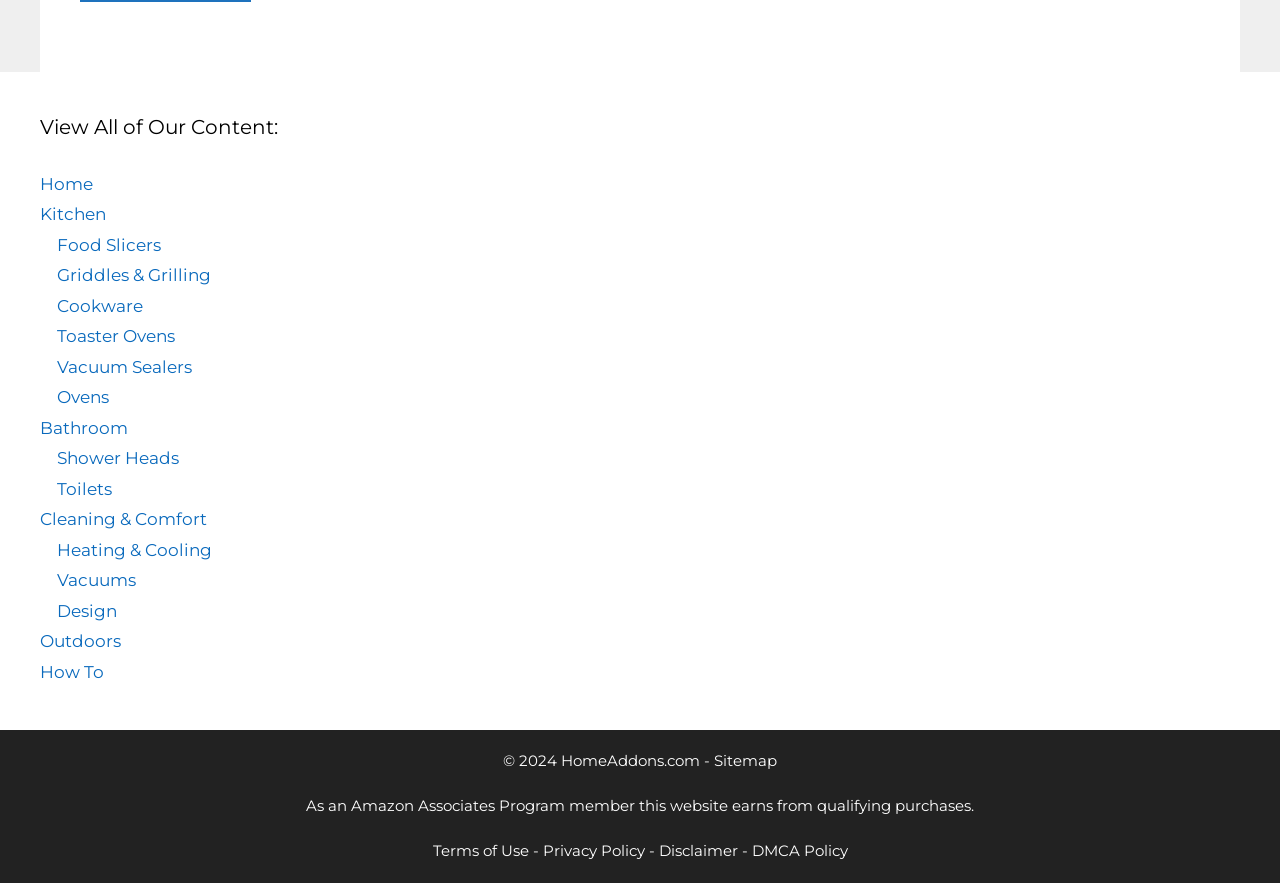What is the last link in the 'Outdoors' category?
Based on the image, answer the question with a single word or brief phrase.

None